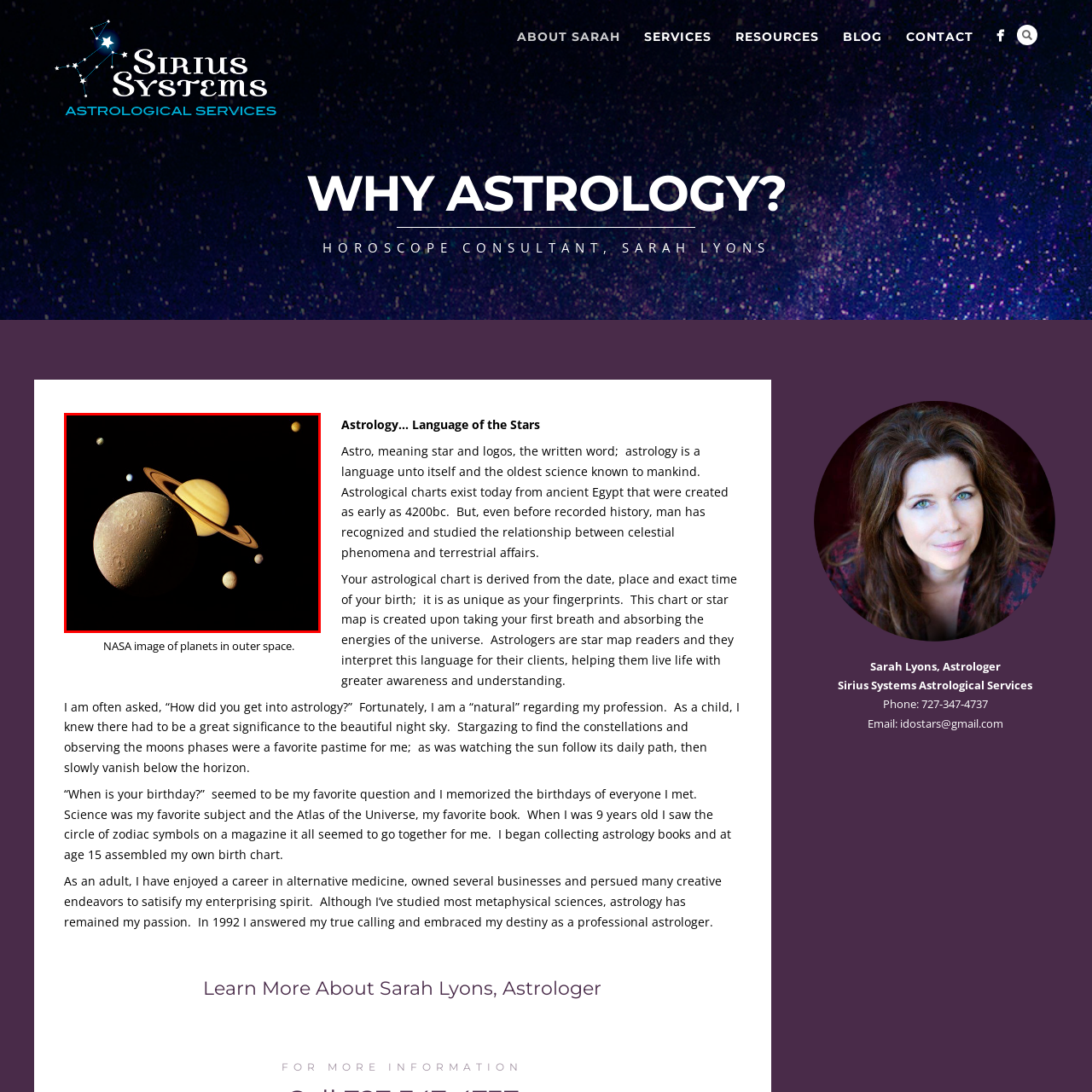Observe the content inside the red rectangle and respond to the question with one word or phrase: 
What is the subject matter of Sarah Lyons' website?

Astrology